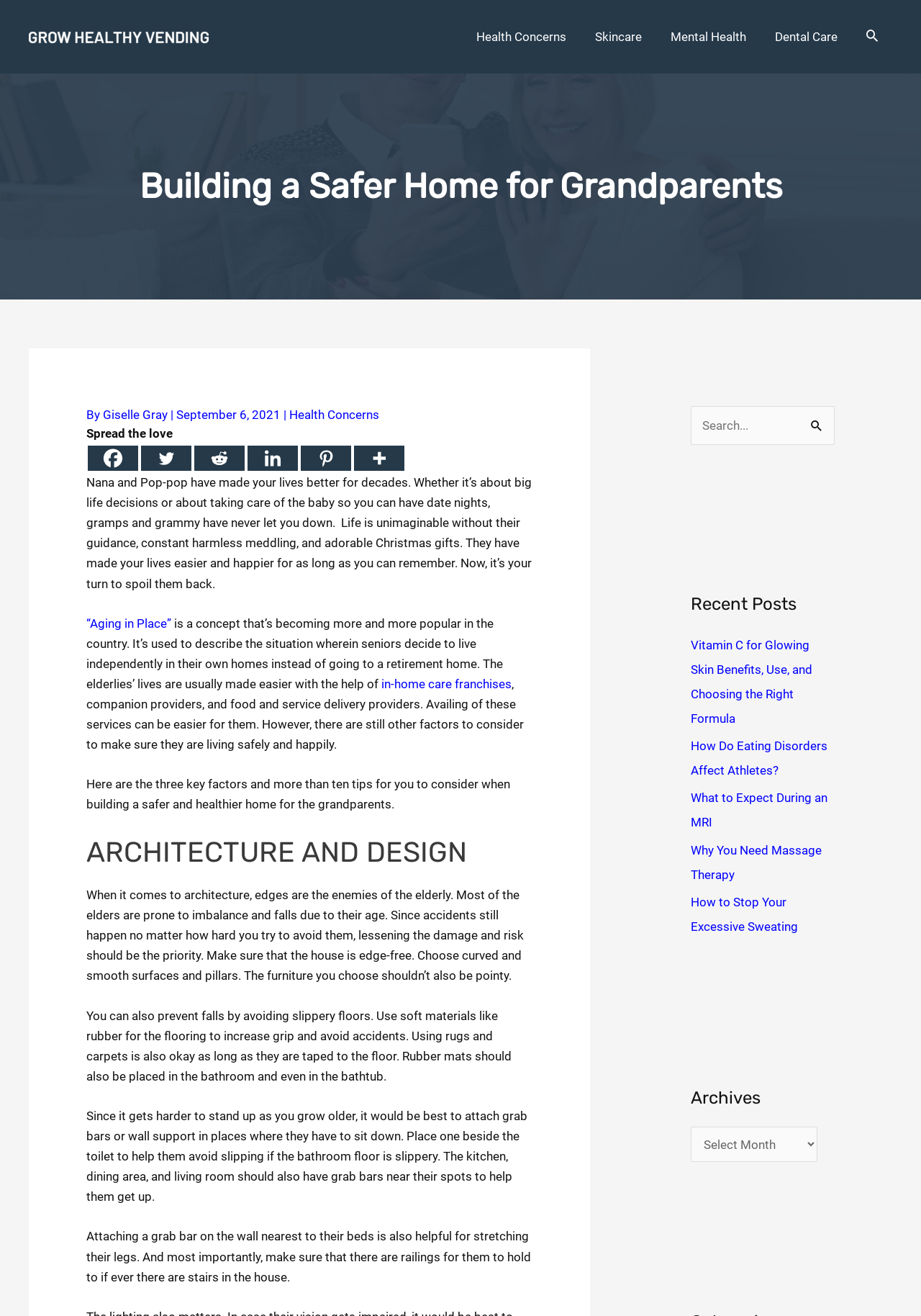Generate a comprehensive description of the contents of the webpage.

This webpage is about creating a safer and healthier environment for elderly relatives. At the top, there is a header logo on the left and a navigation menu on the right with links to "Health Concerns", "Skincare", "Mental Health", and "Dental Care". A search icon link is located at the top right corner.

Below the header, there is a large heading that reads "Building a Safer Home for Grandparents" with a subheading that includes the author's name, "Giselle Gray", and the date "September 6, 2021". Underneath, there are social media links to share the article.

The main content of the webpage is divided into sections. The first section discusses the concept of "Aging in Place" and how to make elderly lives easier and happier. There are links to "in-home care franchises" and "companion providers" that can provide assistance.

The next section, "ARCHITECTURE AND DESIGN", provides tips on how to design a safer home for the elderly. It suggests using curved and smooth surfaces, avoiding slippery floors, and installing grab bars and wall support in strategic locations.

On the right side of the webpage, there are three complementary sections. The first section has a search box with a "Search" button. The second section displays recent posts with links to articles on various health topics. The third section has an archives dropdown menu.

Overall, the webpage is focused on providing information and resources on how to create a safer and healthier environment for elderly relatives, with a emphasis on home design and care services.